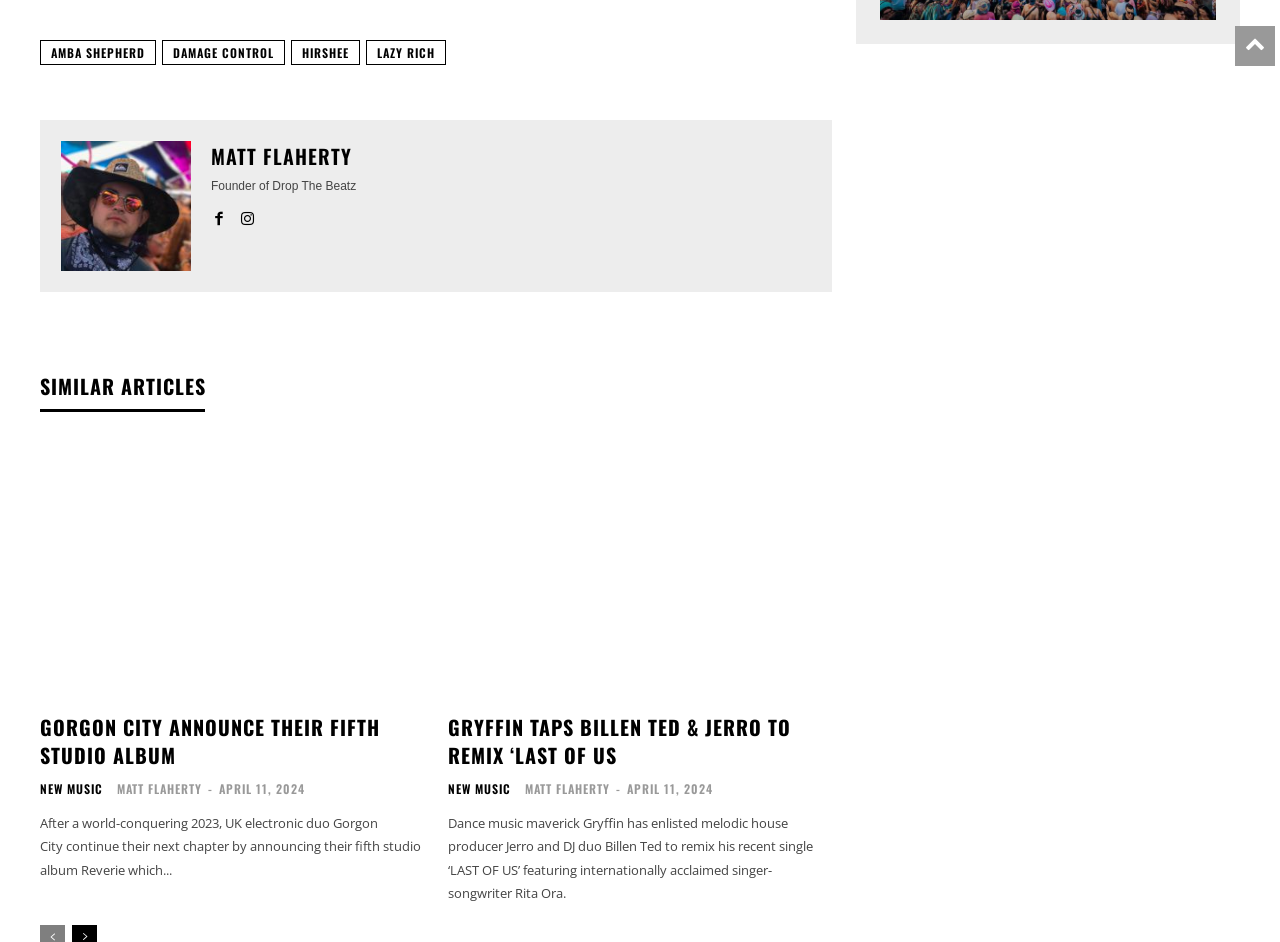What is the date of the article about Gorgon City's fifth studio album? Based on the image, give a response in one word or a short phrase.

APRIL 11, 2024